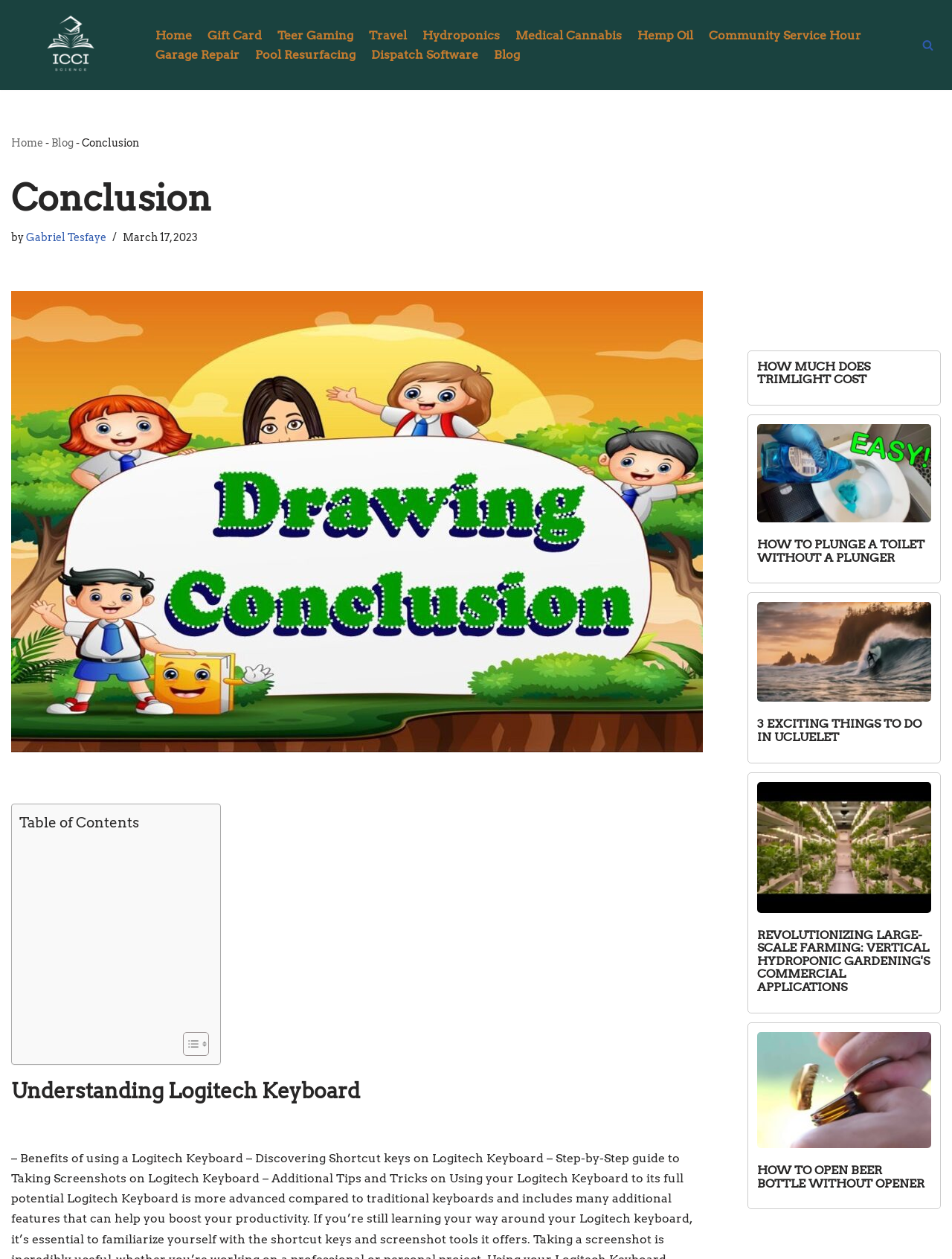Find the bounding box coordinates for the UI element whose description is: "Teer Gaming". The coordinates should be four float numbers between 0 and 1, in the format [left, top, right, bottom].

[0.291, 0.02, 0.371, 0.036]